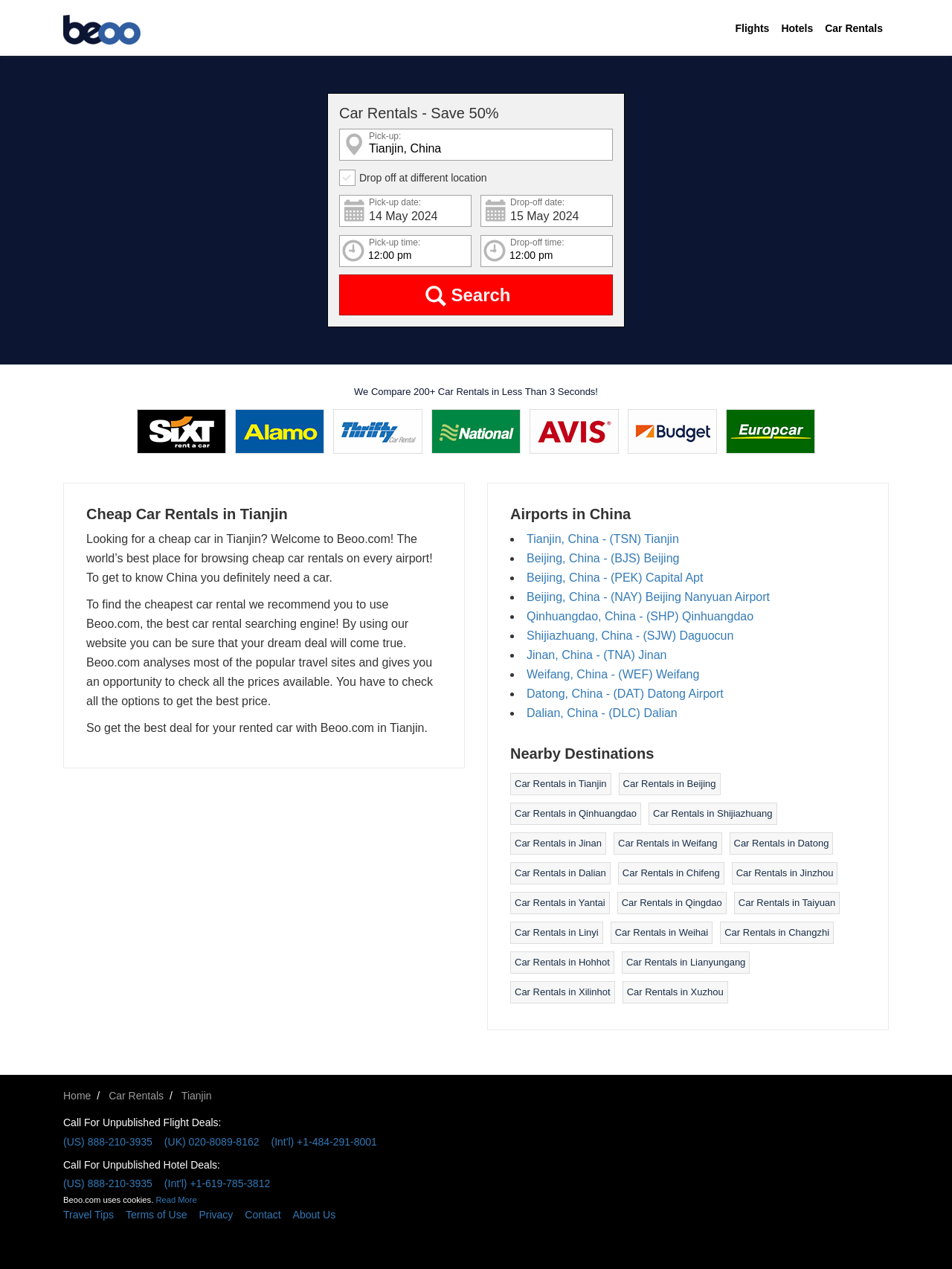Identify the bounding box coordinates for the element that needs to be clicked to fulfill this instruction: "Compare car rentals in Beijing". Provide the coordinates in the format of four float numbers between 0 and 1: [left, top, right, bottom].

[0.654, 0.613, 0.752, 0.622]